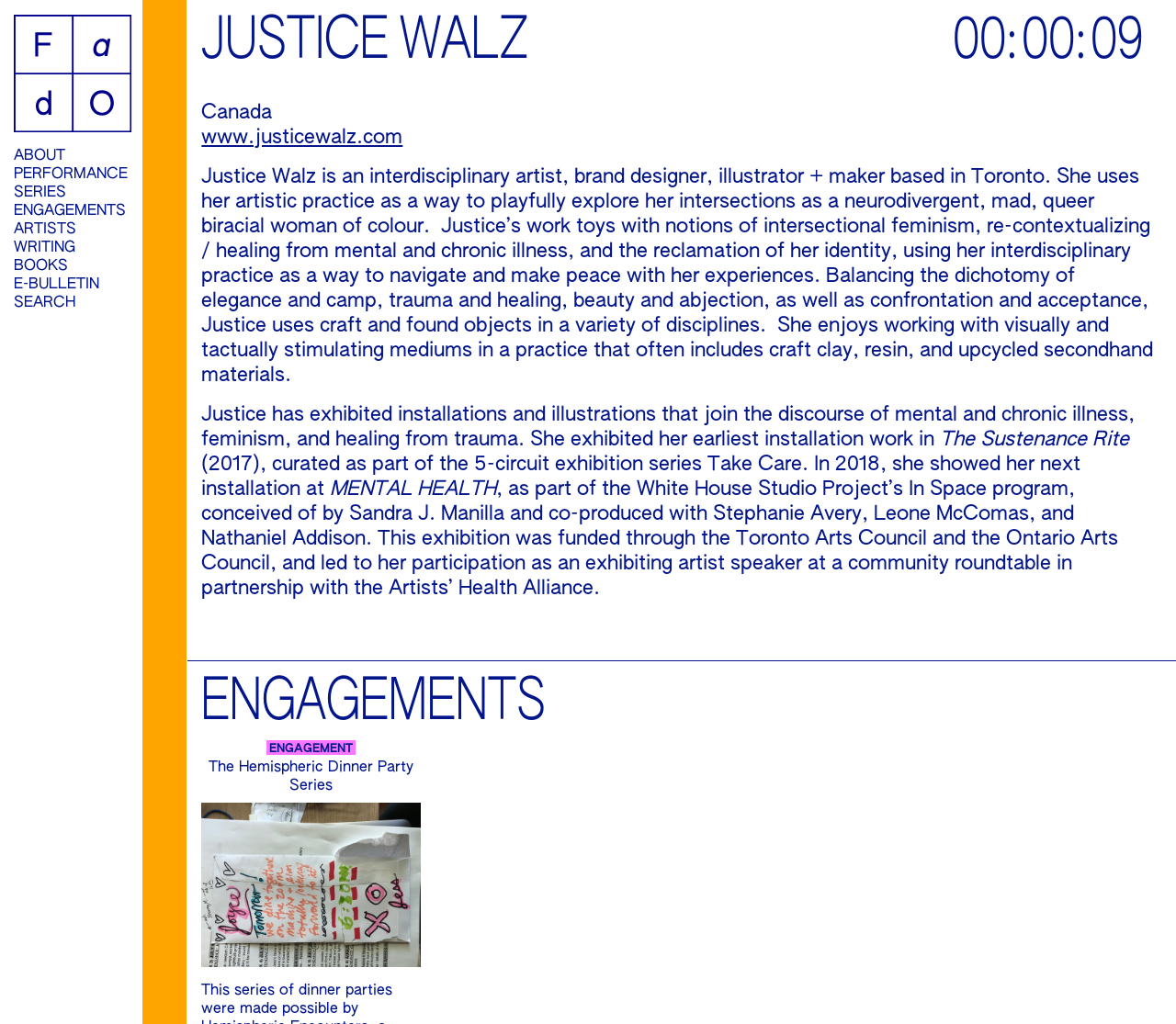Using the format (top-left x, top-left y, bottom-right x, bottom-right y), and given the element description, identify the bounding box coordinates within the screenshot: .st0{fill:none;stroke:#00008C;stroke-miterlimit:10;} .st1{fill:#00008C;}

[0.012, 0.065, 0.112, 0.129]